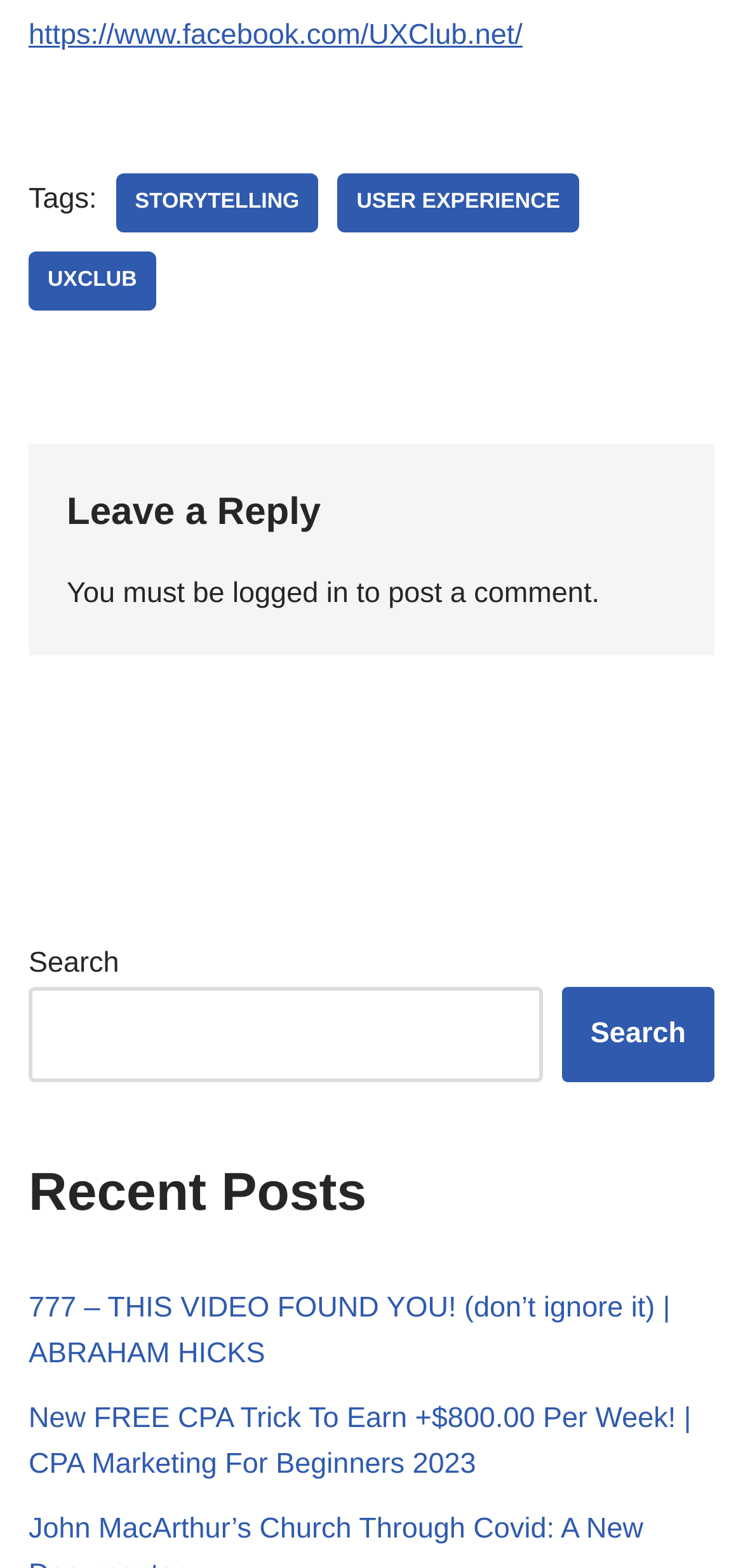Please identify the bounding box coordinates of the region to click in order to complete the task: "Login to post a comment". The coordinates must be four float numbers between 0 and 1, specified as [left, top, right, bottom].

[0.313, 0.368, 0.469, 0.389]